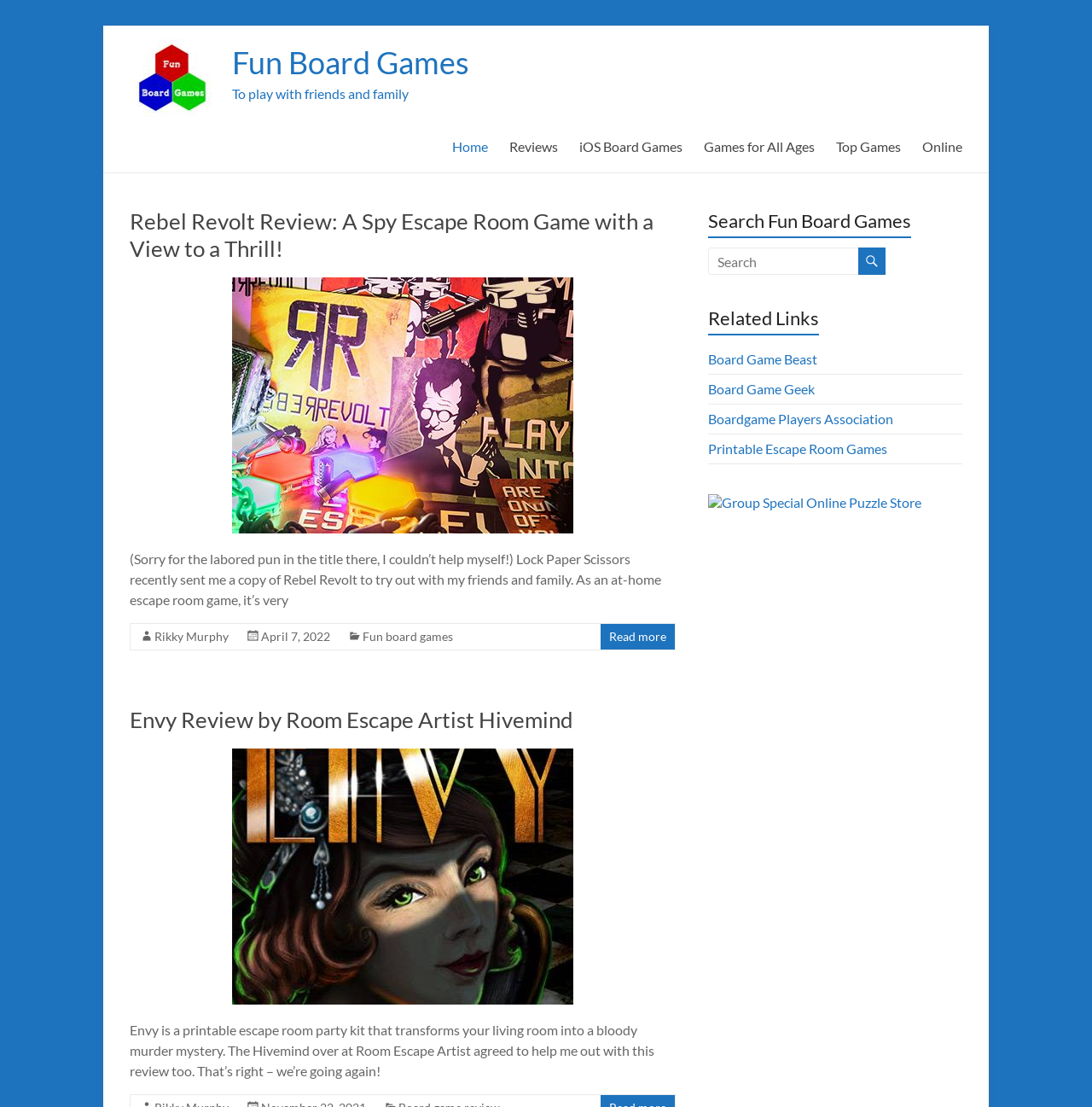What is the purpose of the search bar?
Please provide a detailed answer to the question.

The search bar is located in the middle of the webpage and has a placeholder text 'Search'. It is likely used to search for specific board games or reviews on the website.